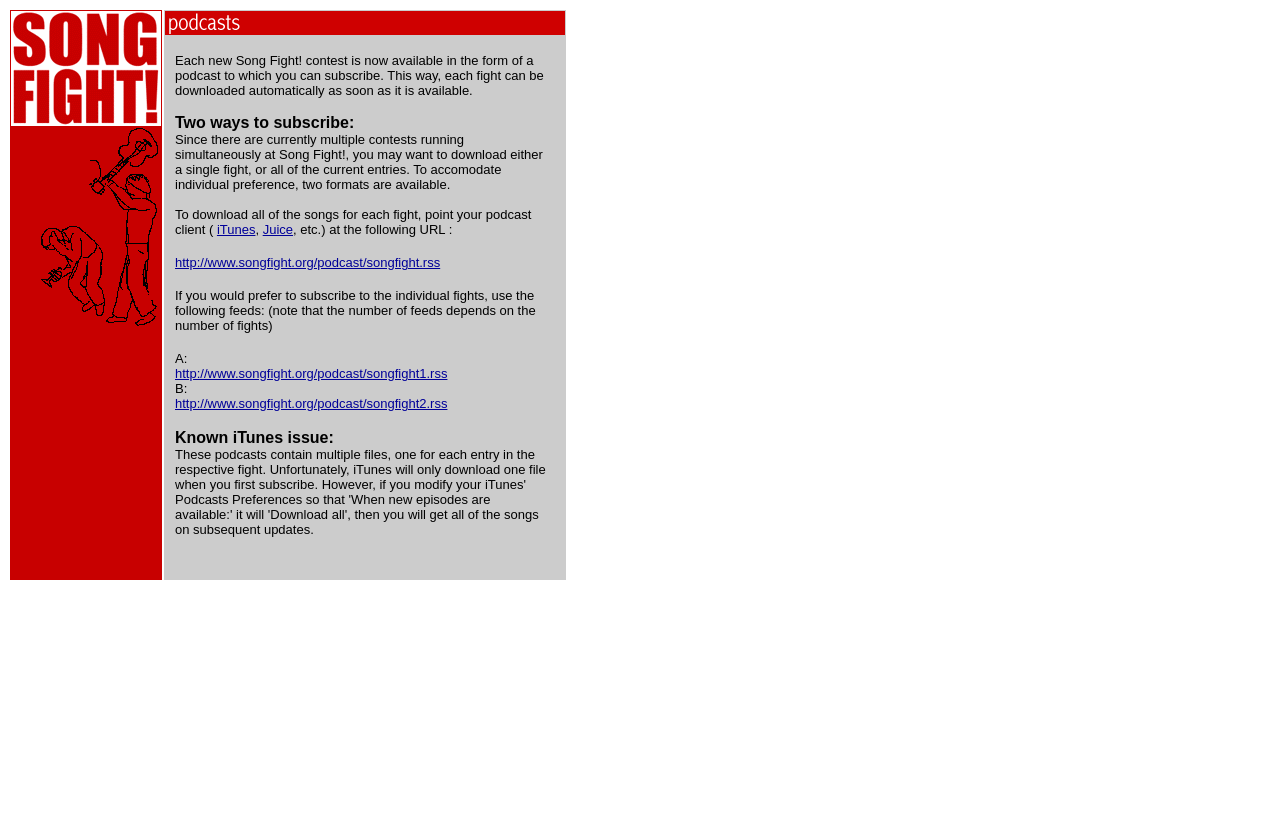What is the URL to subscribe to all Song Fight! podcasts?
Analyze the screenshot and provide a detailed answer to the question.

The webpage provides the URL http://www.songfight.org/podcast/songfight.rss to subscribe to all Song Fight! podcasts.